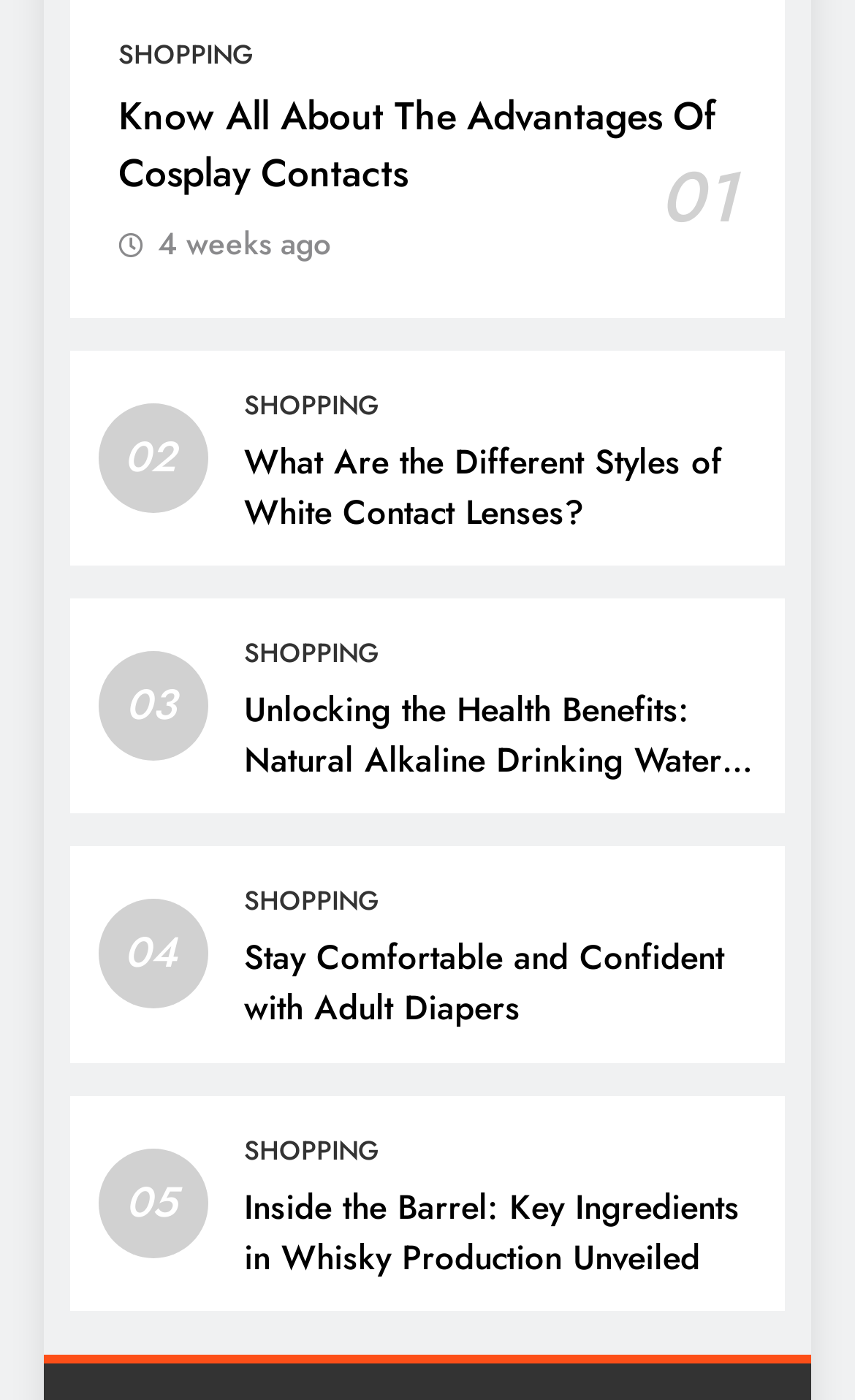Determine the bounding box coordinates of the clickable area required to perform the following instruction: "Go to 'SHOPPING'". The coordinates should be represented as four float numbers between 0 and 1: [left, top, right, bottom].

[0.138, 0.025, 0.297, 0.053]